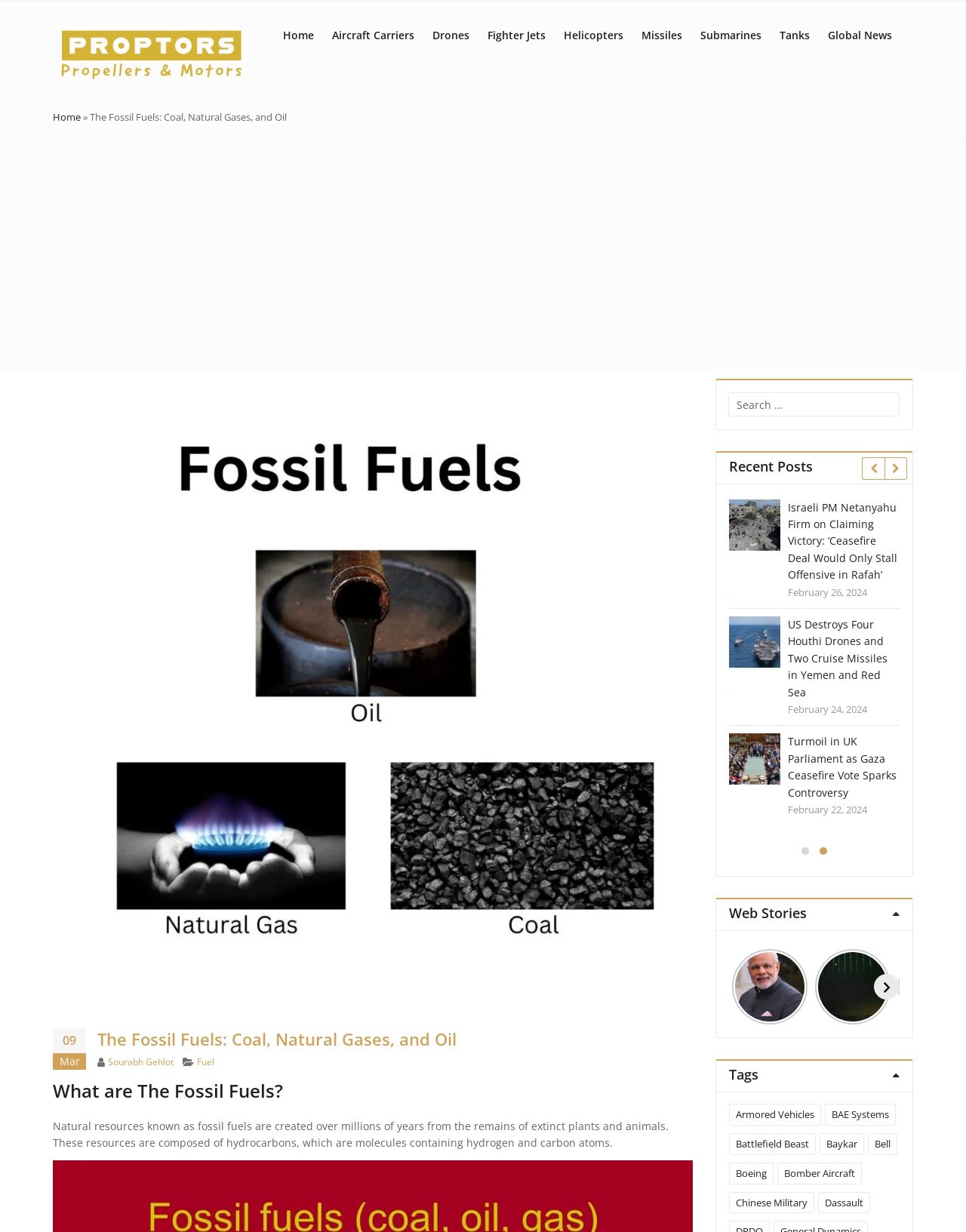What is the category of the webpage?
Please provide a single word or phrase as your answer based on the image.

Fuel